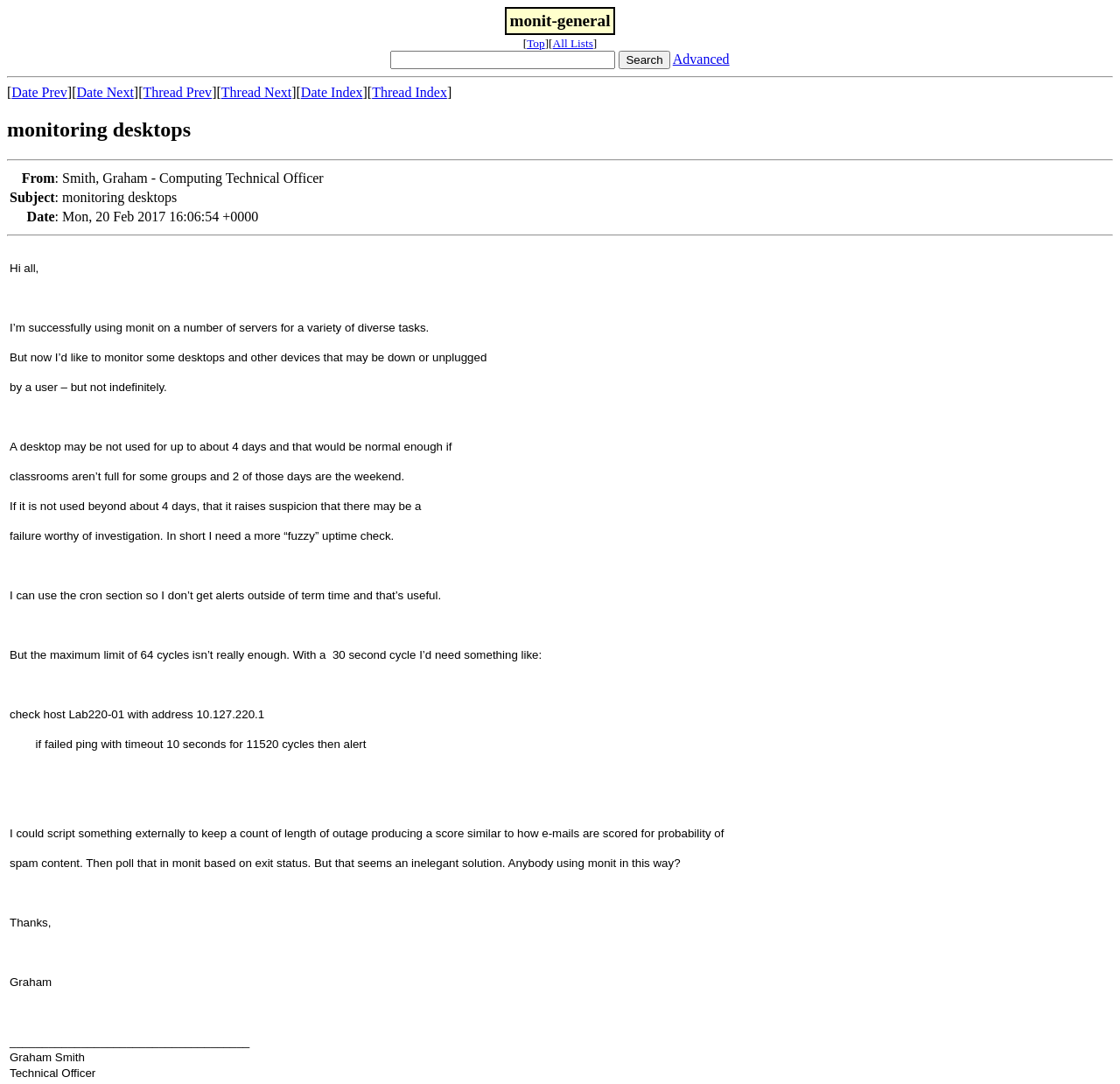Locate the UI element described by Thread Index and provide its bounding box coordinates. Use the format (top-left x, top-left y, bottom-right x, bottom-right y) with all values as floating point numbers between 0 and 1.

[0.332, 0.078, 0.399, 0.092]